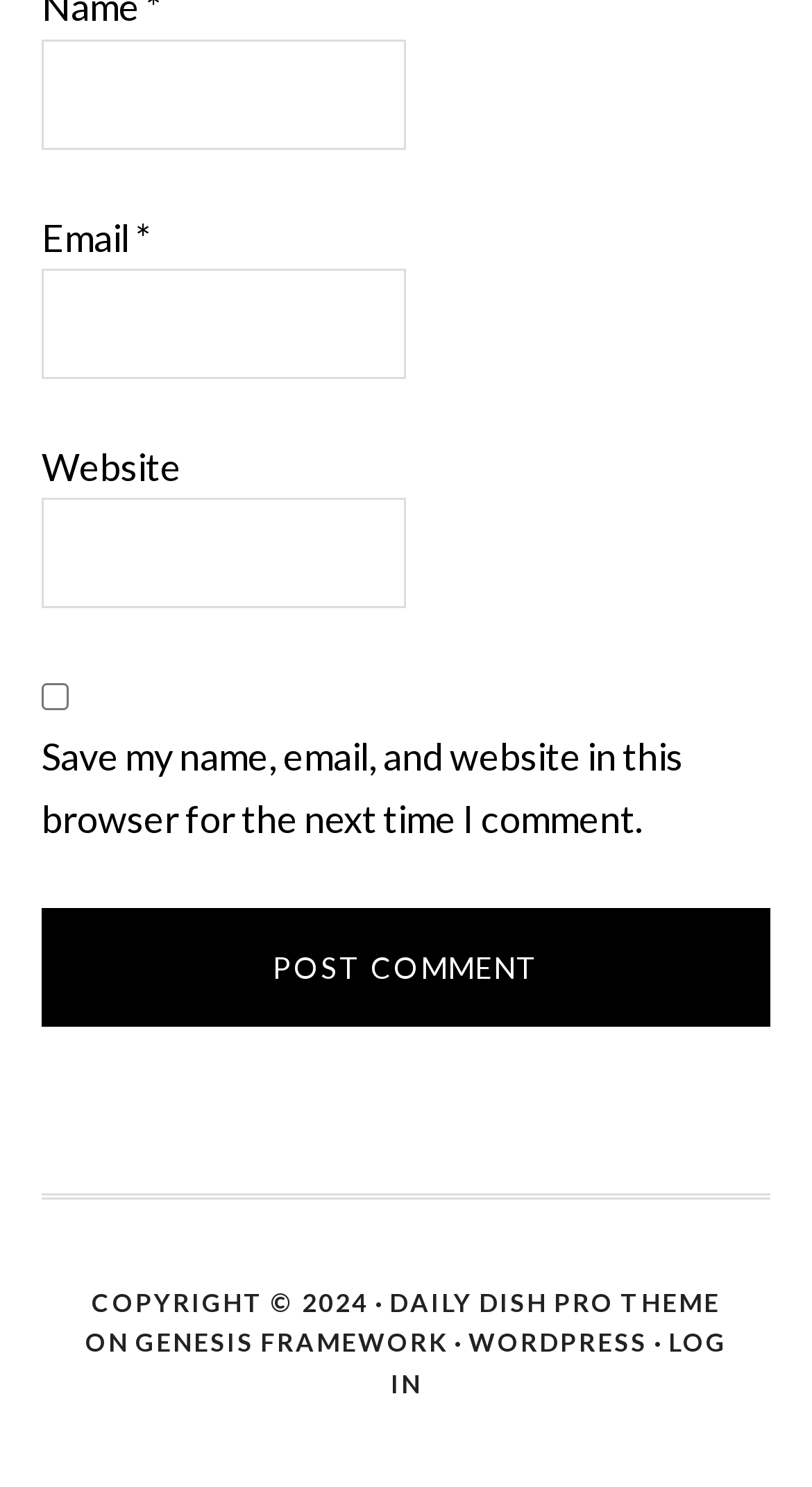What is the copyright year mentioned at the bottom?
Look at the screenshot and respond with one word or a short phrase.

2024